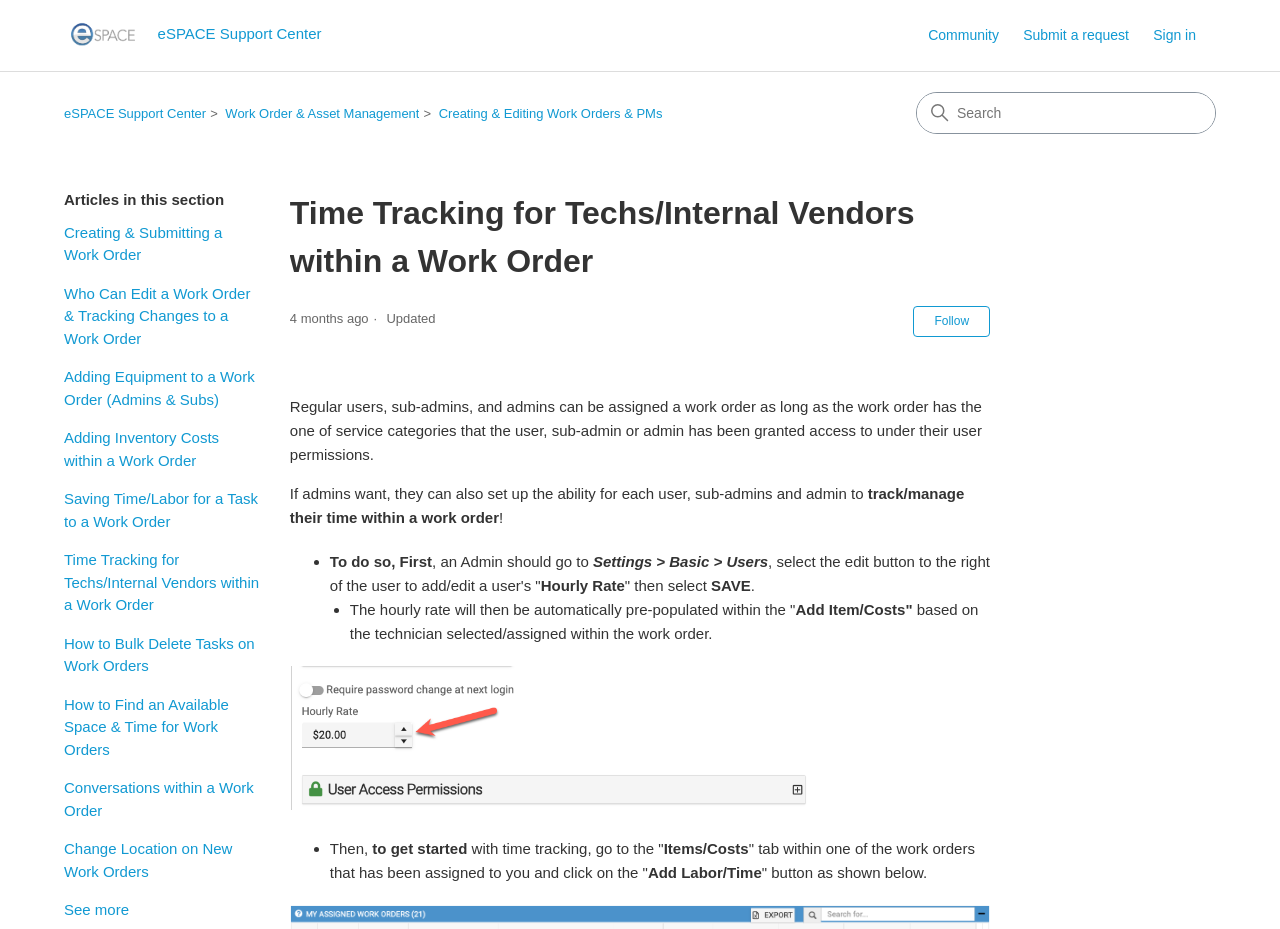What is the purpose of the 'Follow Article' button?
Please give a detailed and elaborate answer to the question.

The 'Follow Article' button is located at the top of the article and is used to follow the article. When pressed, it allows the user to receive updates or notifications about the article.